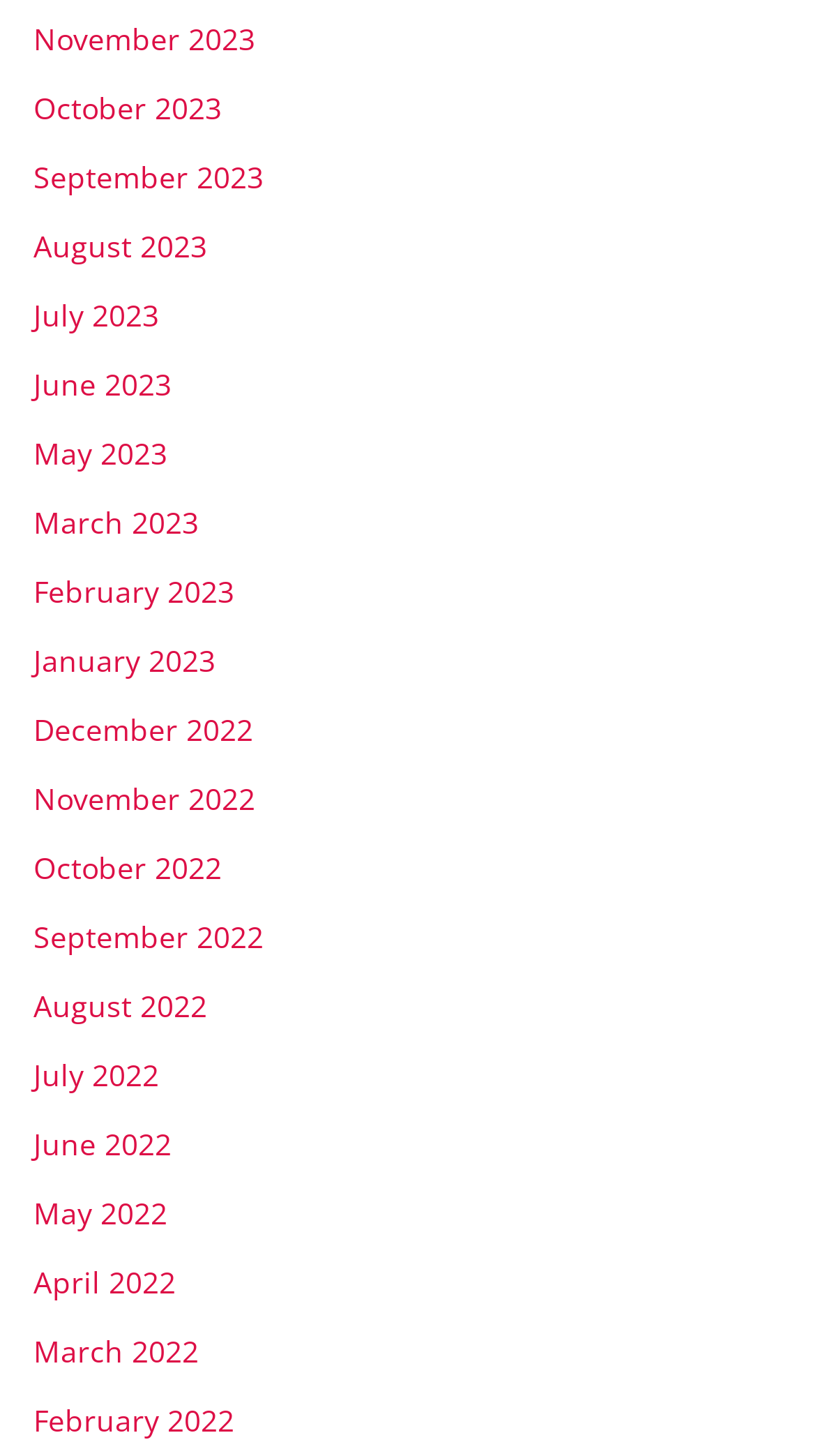Are the links arranged in chronological order?
Carefully examine the image and provide a detailed answer to the question.

I examined the links on the webpage and determined that they are arranged in chronological order, with the most recent month at the top and the oldest month at the bottom.